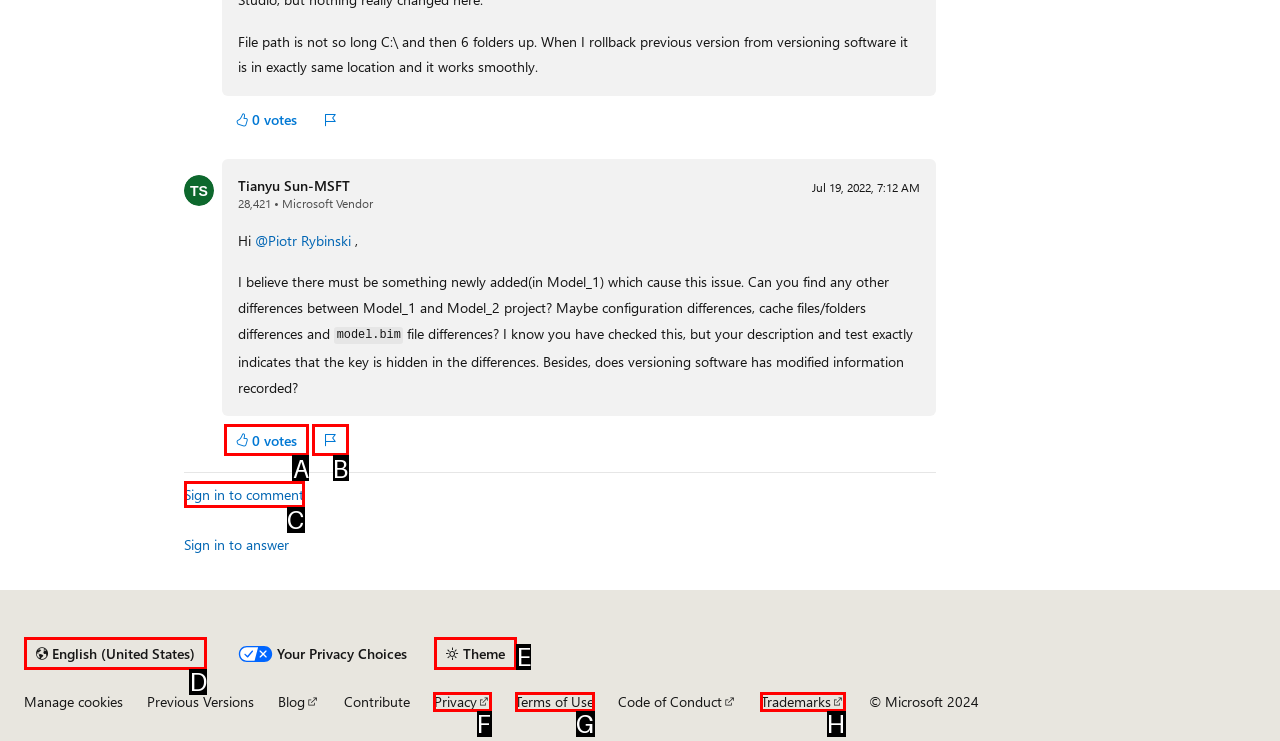Identify which HTML element aligns with the description: Report a concern
Answer using the letter of the correct choice from the options available.

B